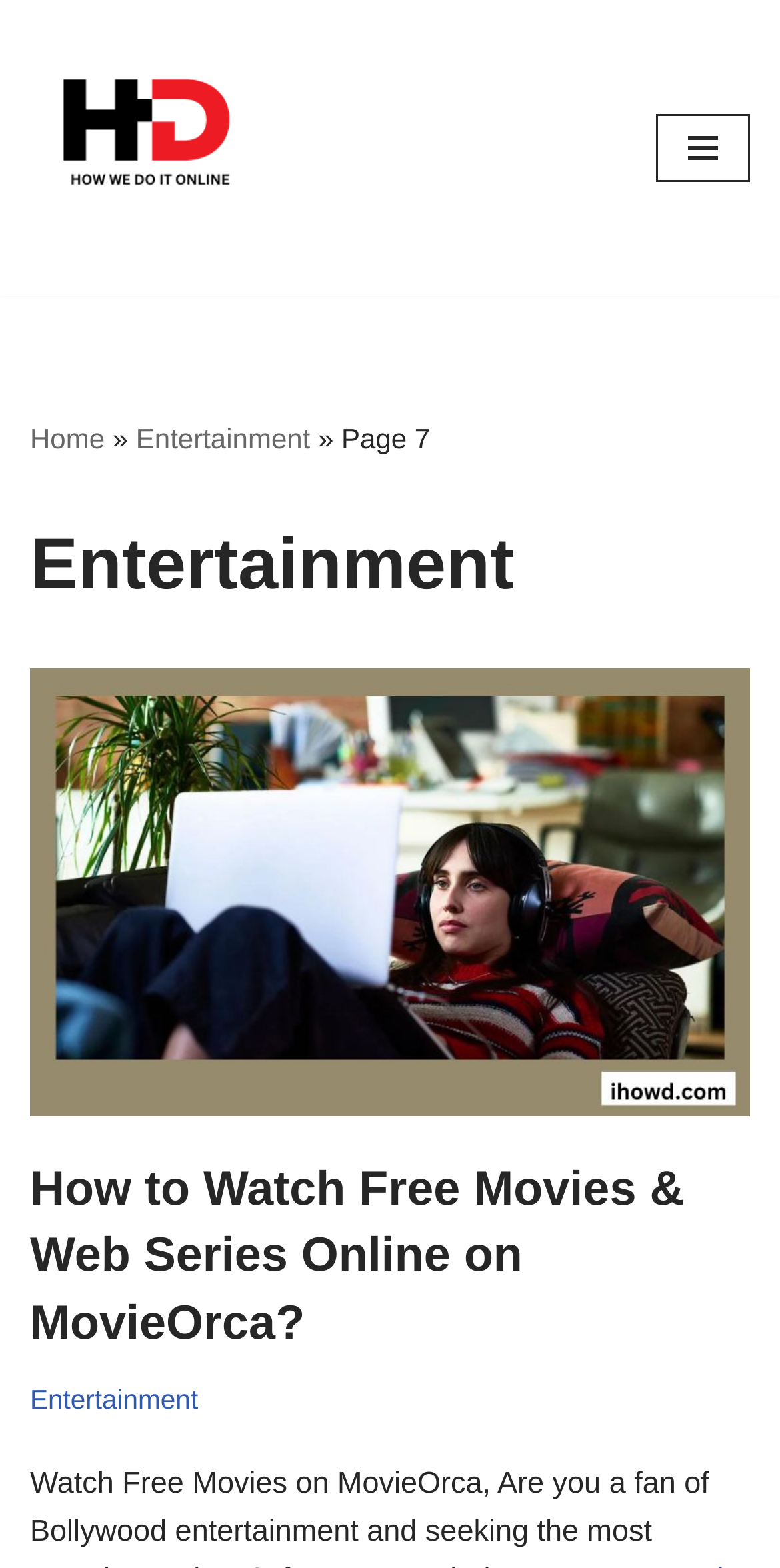Answer the question below using just one word or a short phrase: 
How many images are there on the page?

2